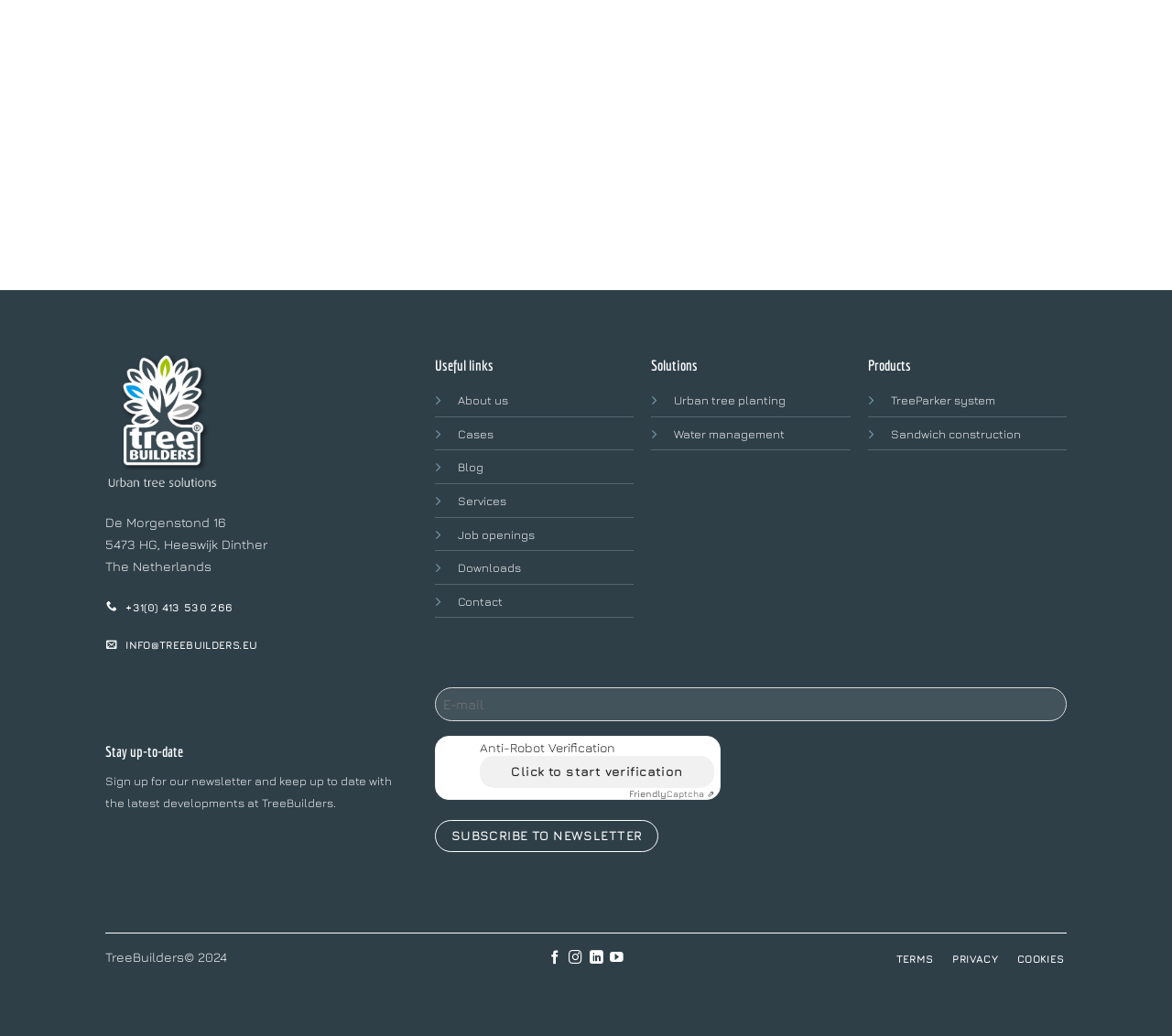Please predict the bounding box coordinates of the element's region where a click is necessary to complete the following instruction: "Click the 'About us' link". The coordinates should be represented by four float numbers between 0 and 1, i.e., [left, top, right, bottom].

[0.39, 0.378, 0.433, 0.393]